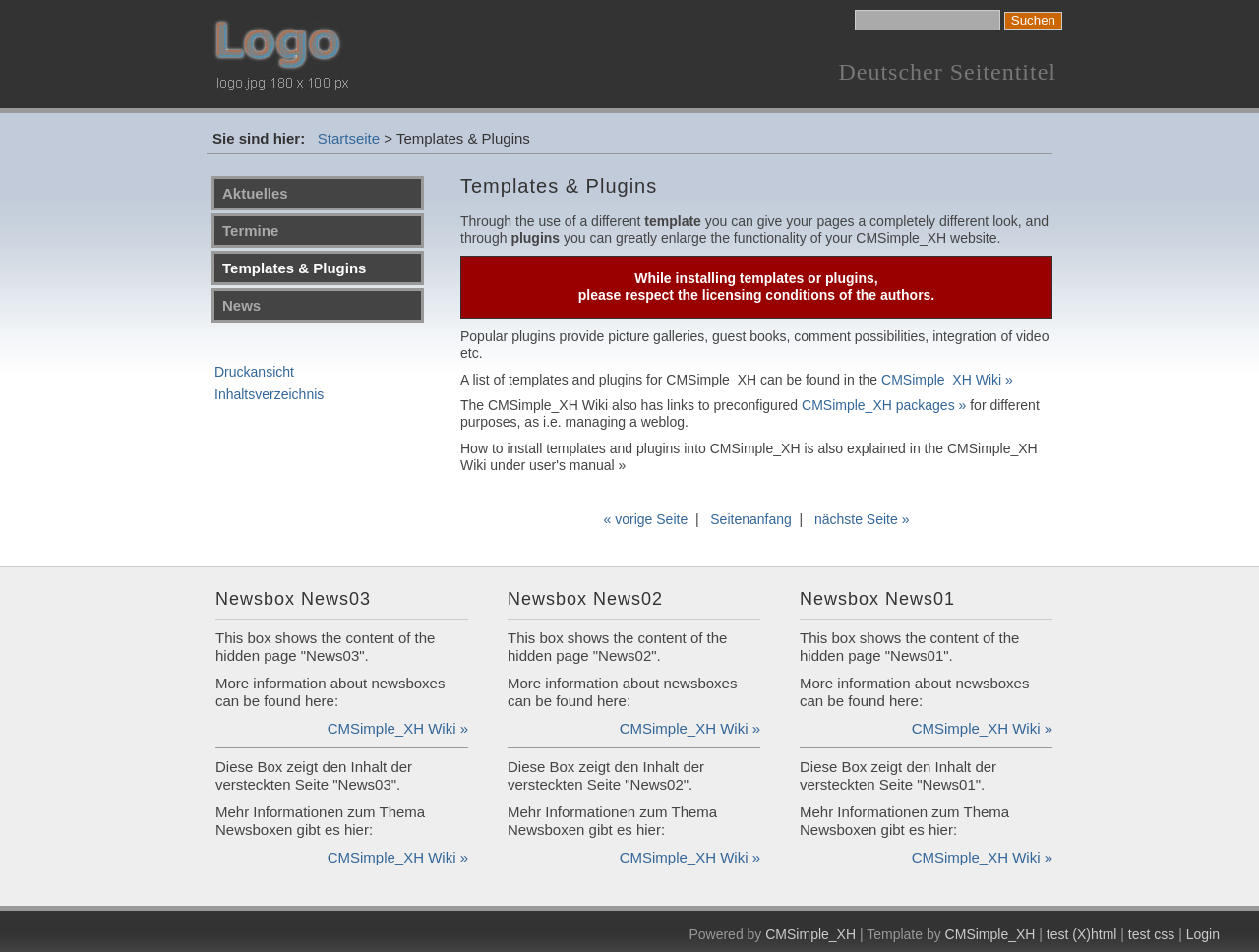What is the logo of this website?
Please provide a comprehensive answer based on the information in the image.

The logo of this website is located at the top left corner of the webpage, and it is an image element.